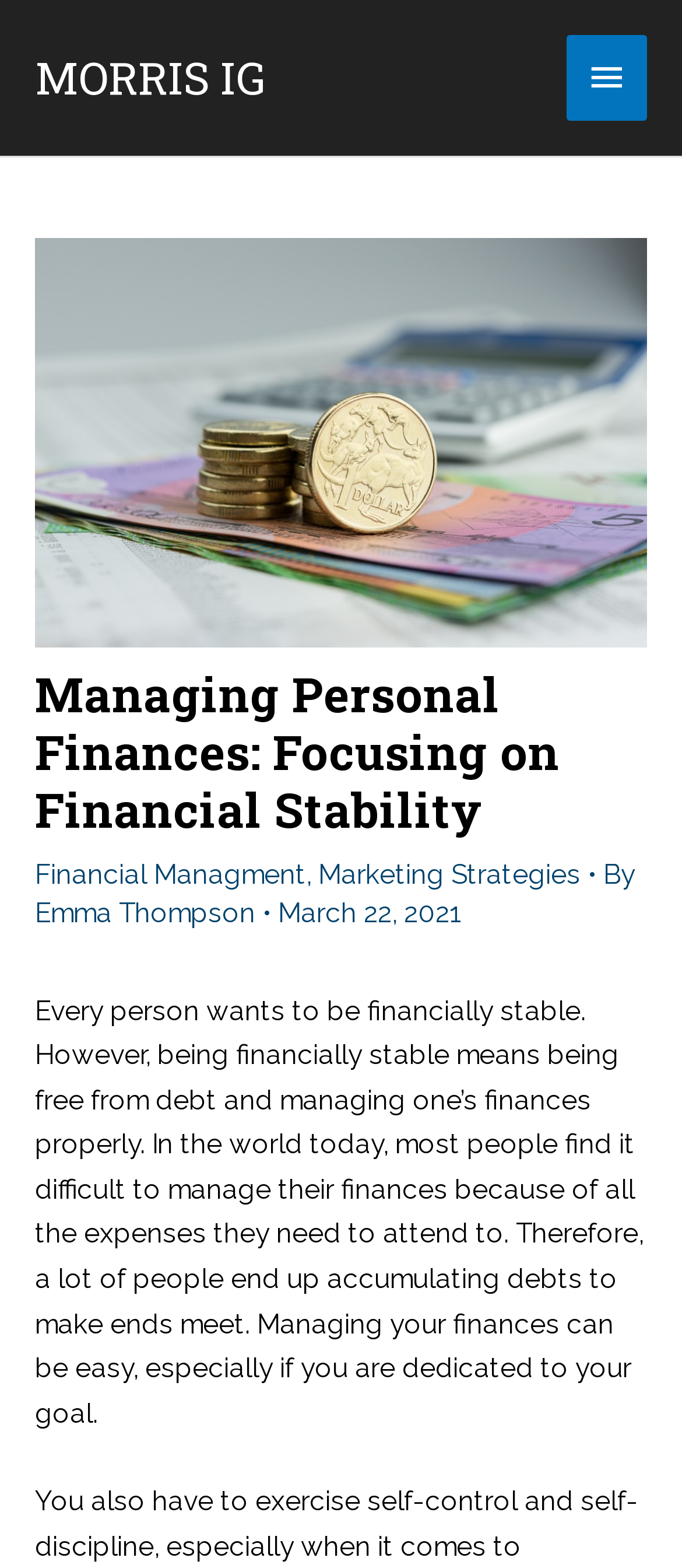Extract the main heading text from the webpage.

Managing Personal Finances: Focusing on Financial Stability